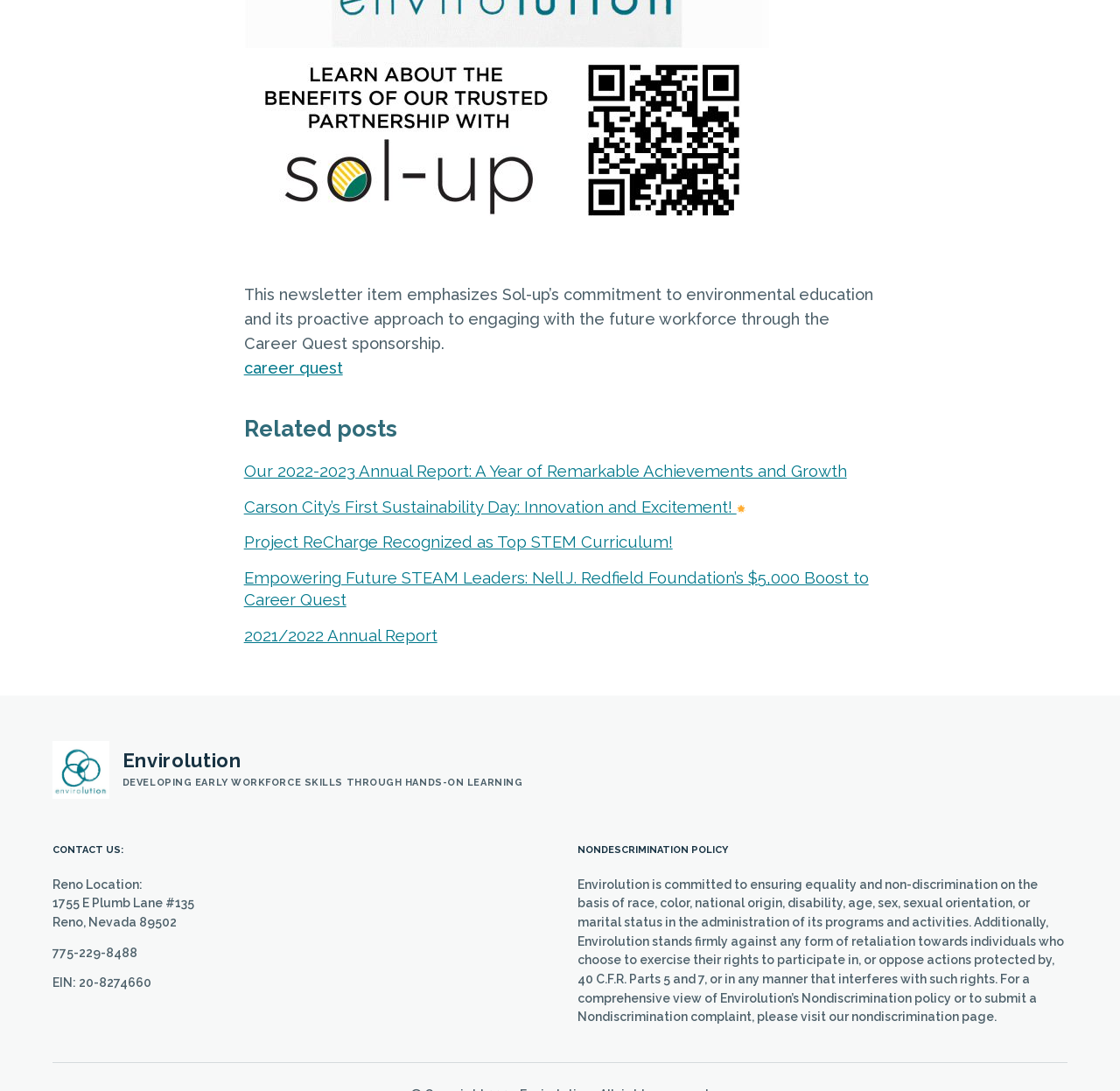What is the name of the sponsored program?
Look at the screenshot and respond with one word or a short phrase.

Career Quest